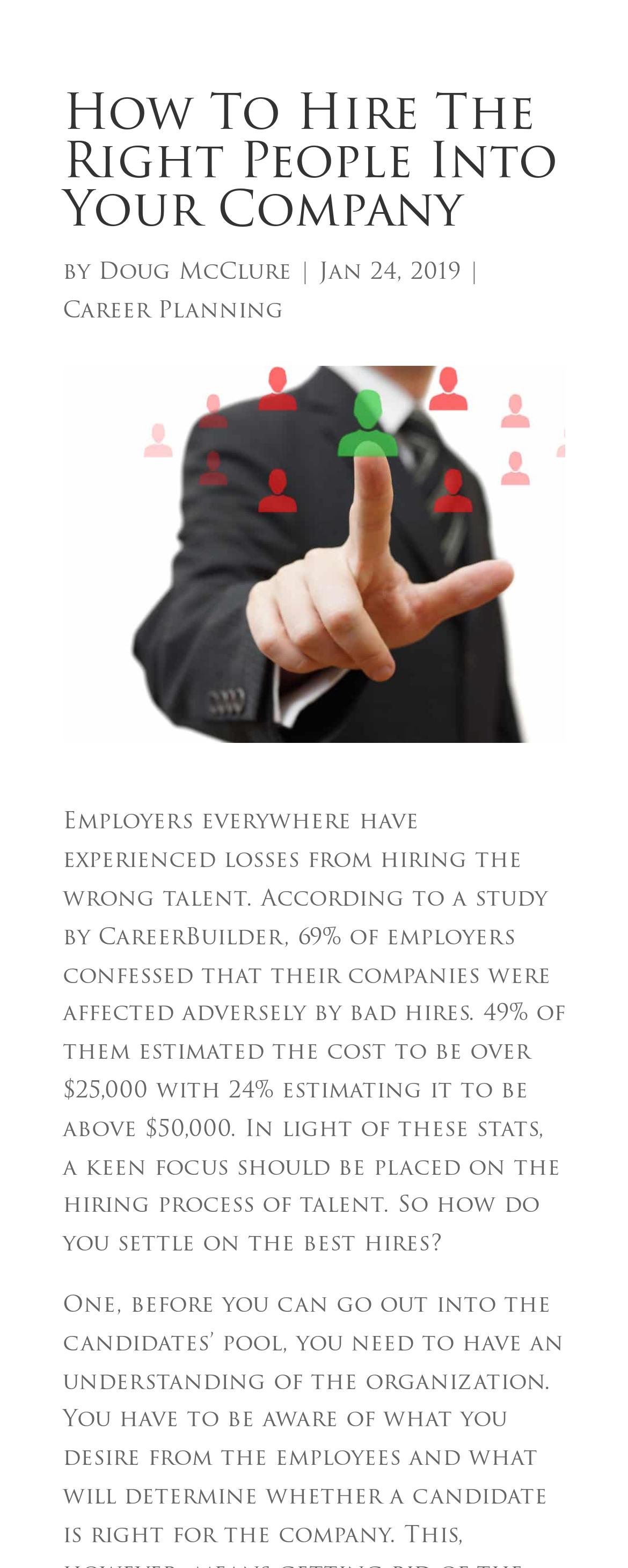Based on the description "Career Planning", find the bounding box of the specified UI element.

[0.1, 0.191, 0.451, 0.206]